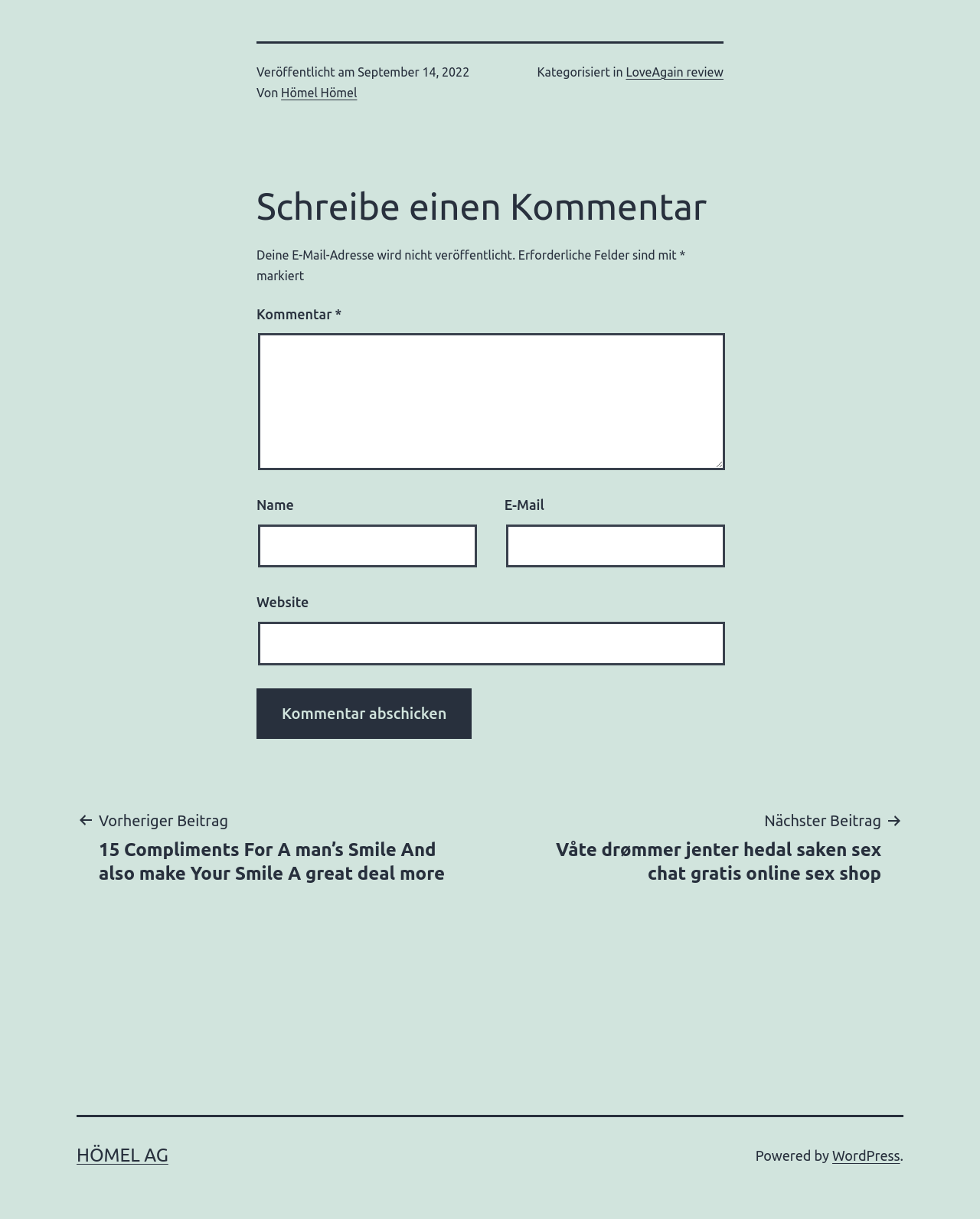Provide a brief response to the question using a single word or phrase: 
What is the name of the website's content management system?

WordPress